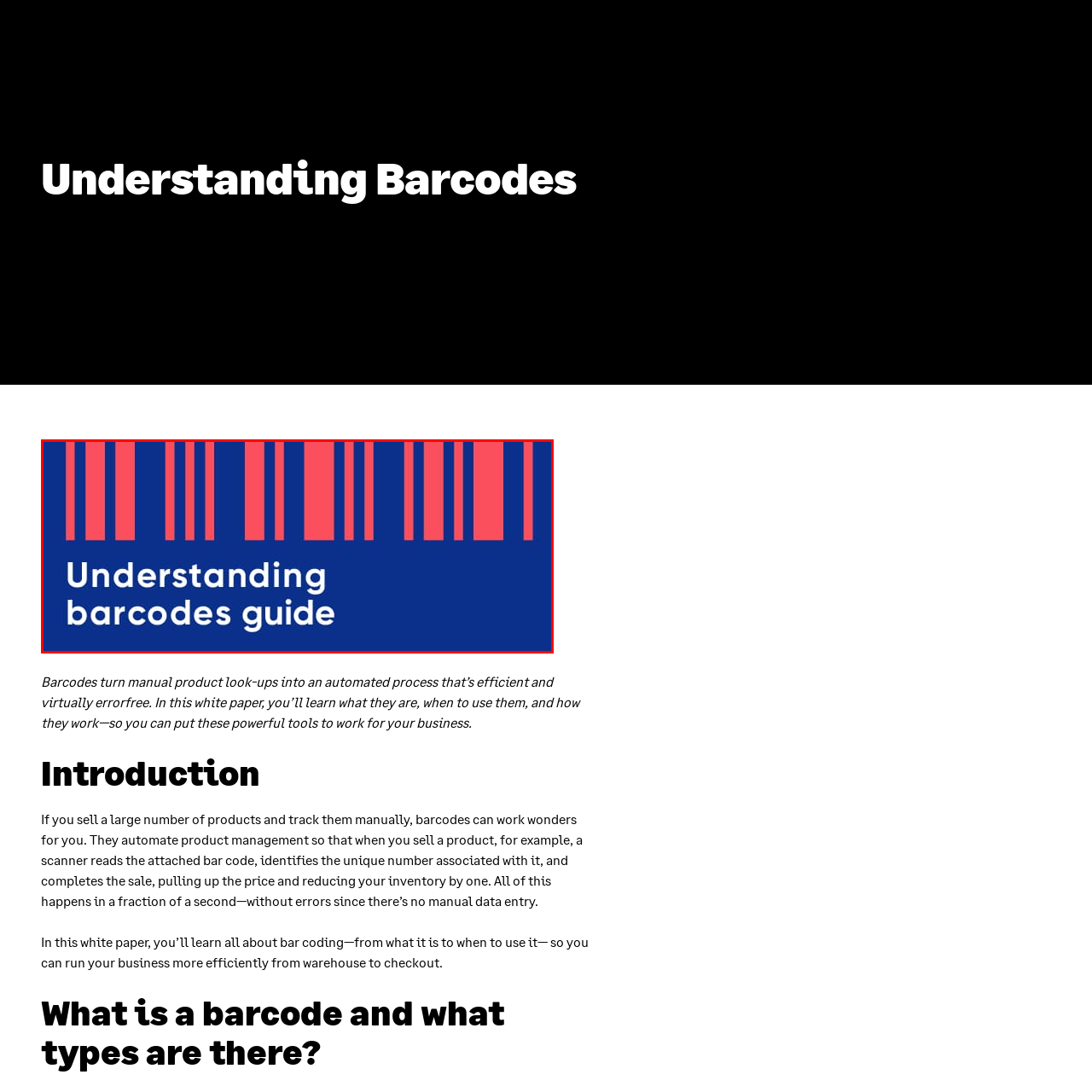What do the vertical stripes resemble?
Focus on the image highlighted within the red borders and answer with a single word or short phrase derived from the image.

Barcodes